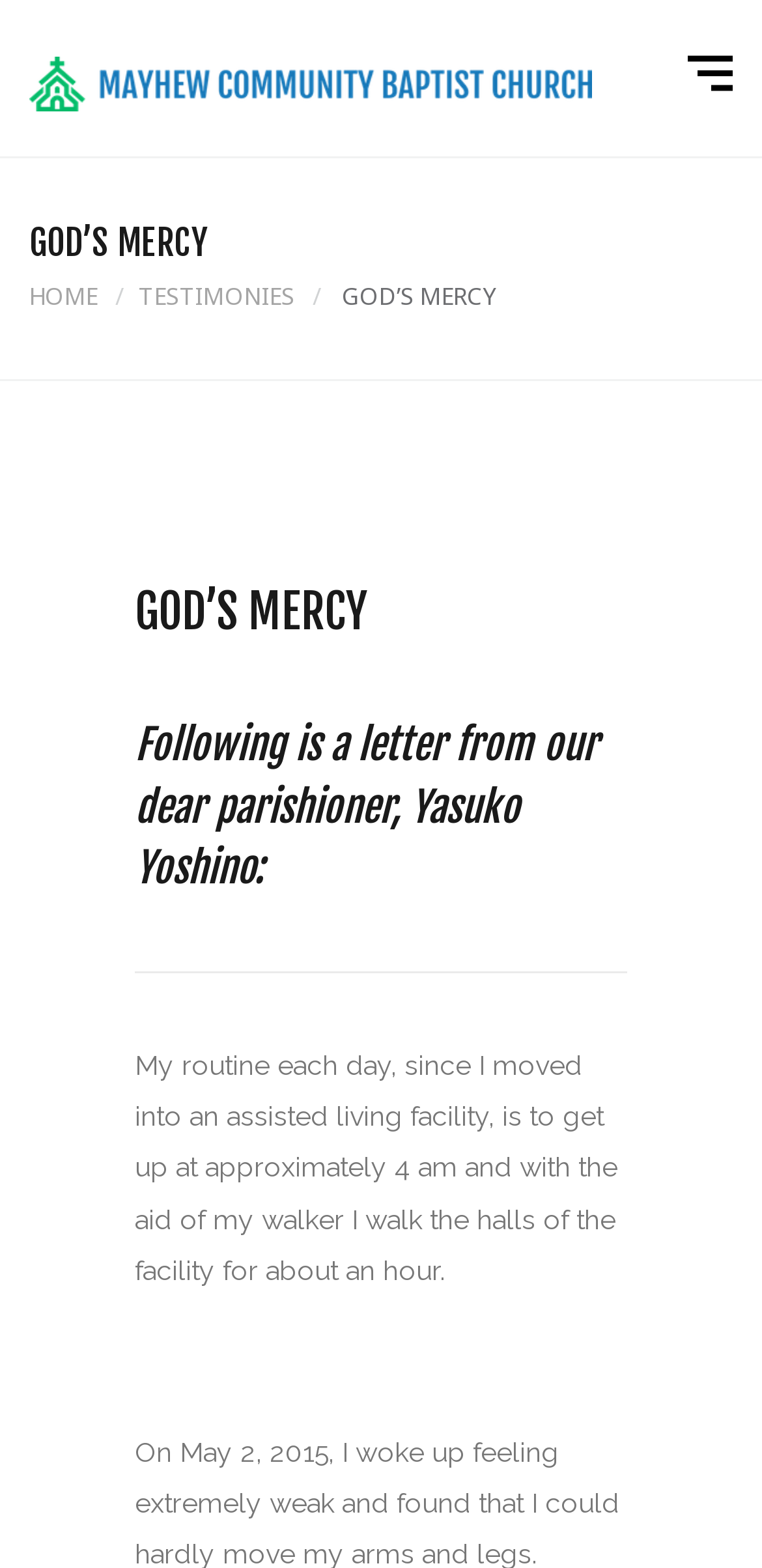From the webpage screenshot, identify the region described by alt="Mayhew Community Baptist Church". Provide the bounding box coordinates as (top-left x, top-left y, bottom-right x, bottom-right y), with each value being a floating point number between 0 and 1.

[0.038, 0.024, 0.777, 0.075]